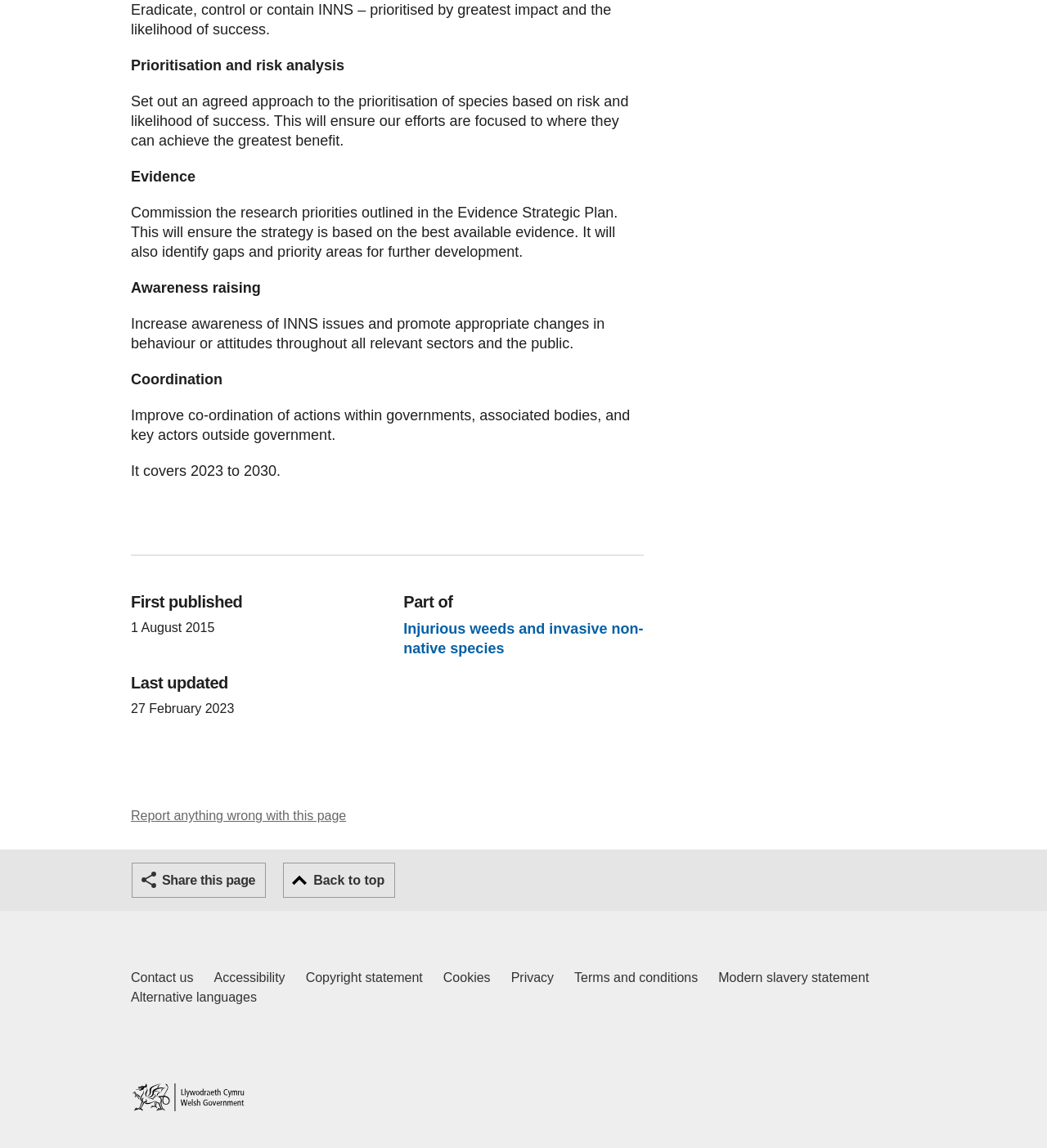Using the format (top-left x, top-left y, bottom-right x, bottom-right y), provide the bounding box coordinates for the described UI element. All values should be floating point numbers between 0 and 1: My account

None